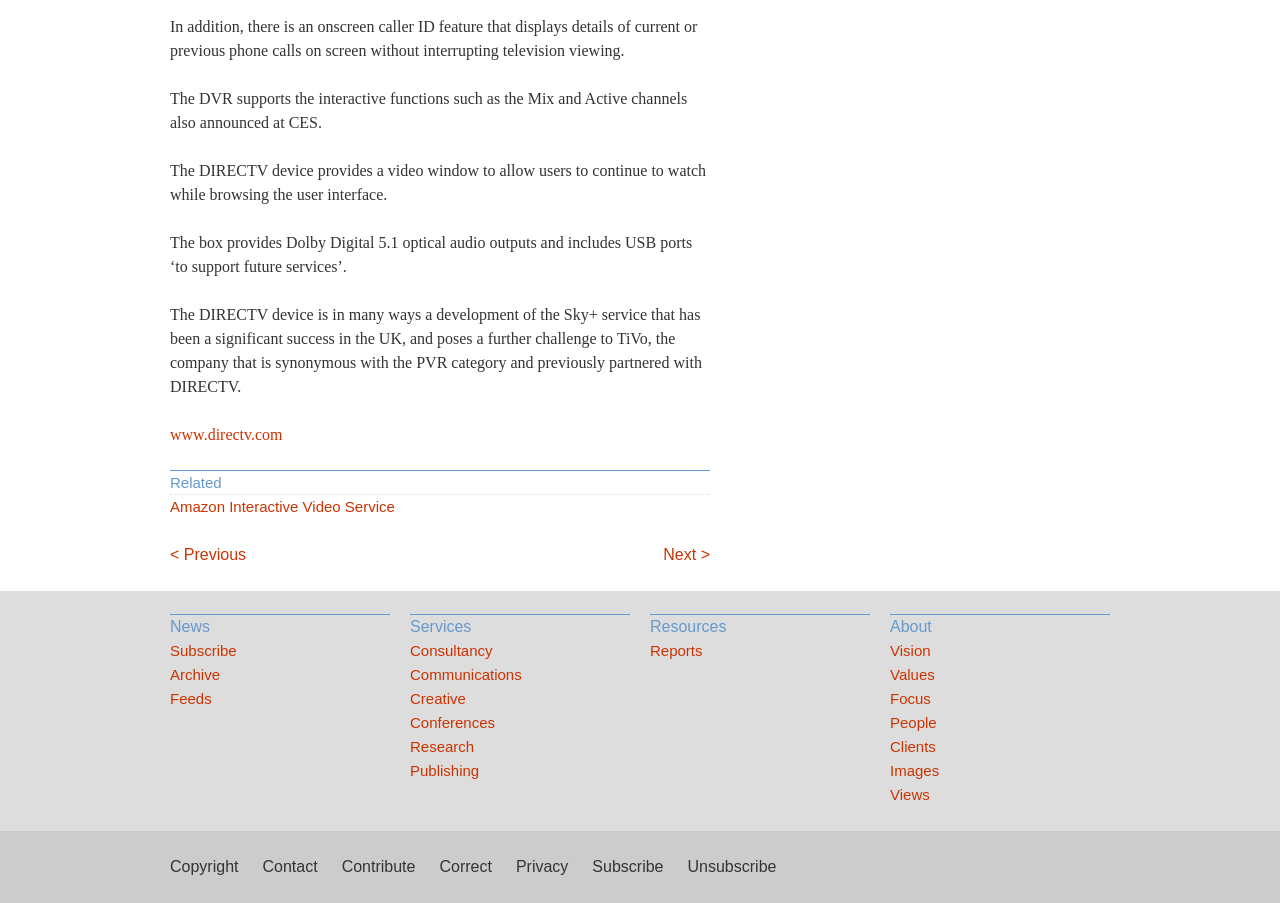Determine the bounding box coordinates of the UI element that matches the following description: "Next >". The coordinates should be four float numbers between 0 and 1 in the format [left, top, right, bottom].

[0.518, 0.602, 0.555, 0.628]